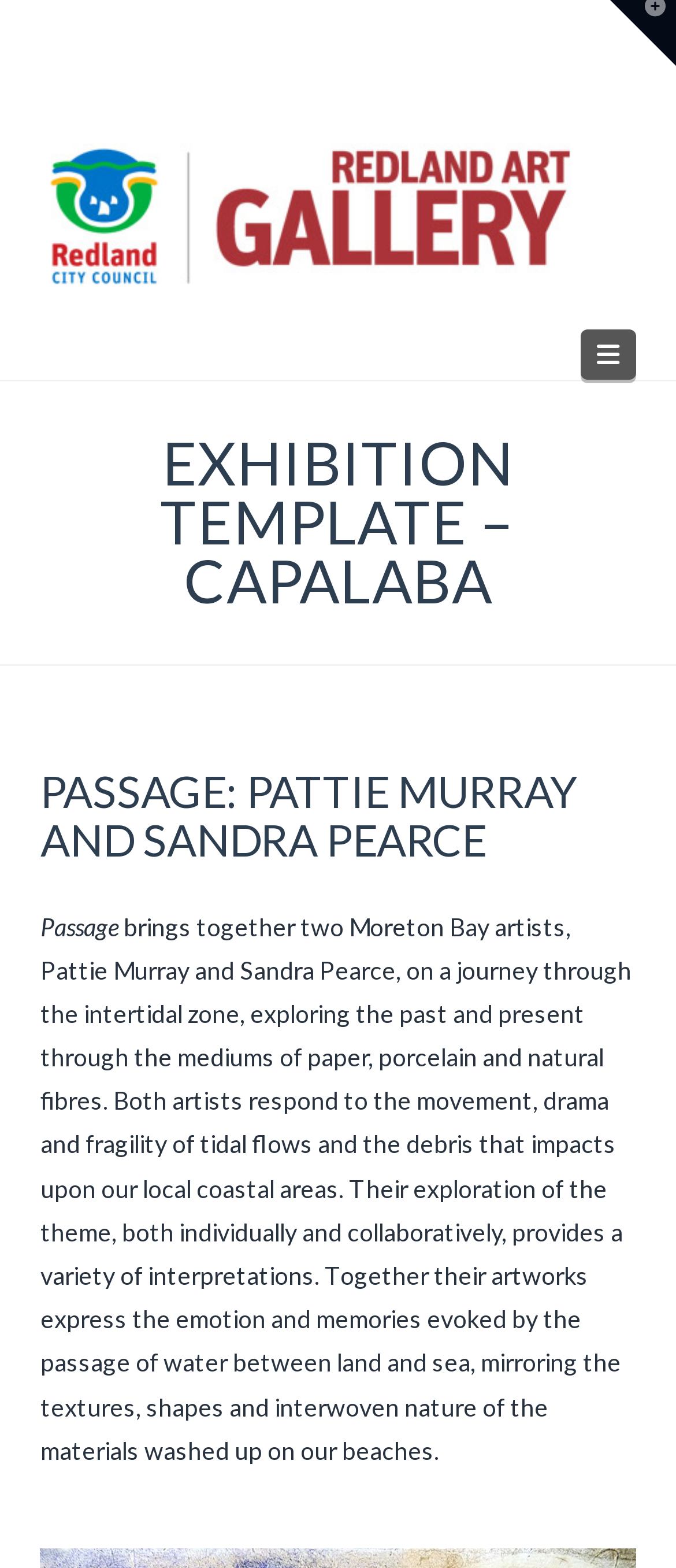How many artists are featured in the exhibition?
Provide a fully detailed and comprehensive answer to the question.

The text describes the exhibition as 'bringing together two Moreton Bay artists, Pattie Murray and Sandra Pearce'. This implies that there are two artists featured in the exhibition.